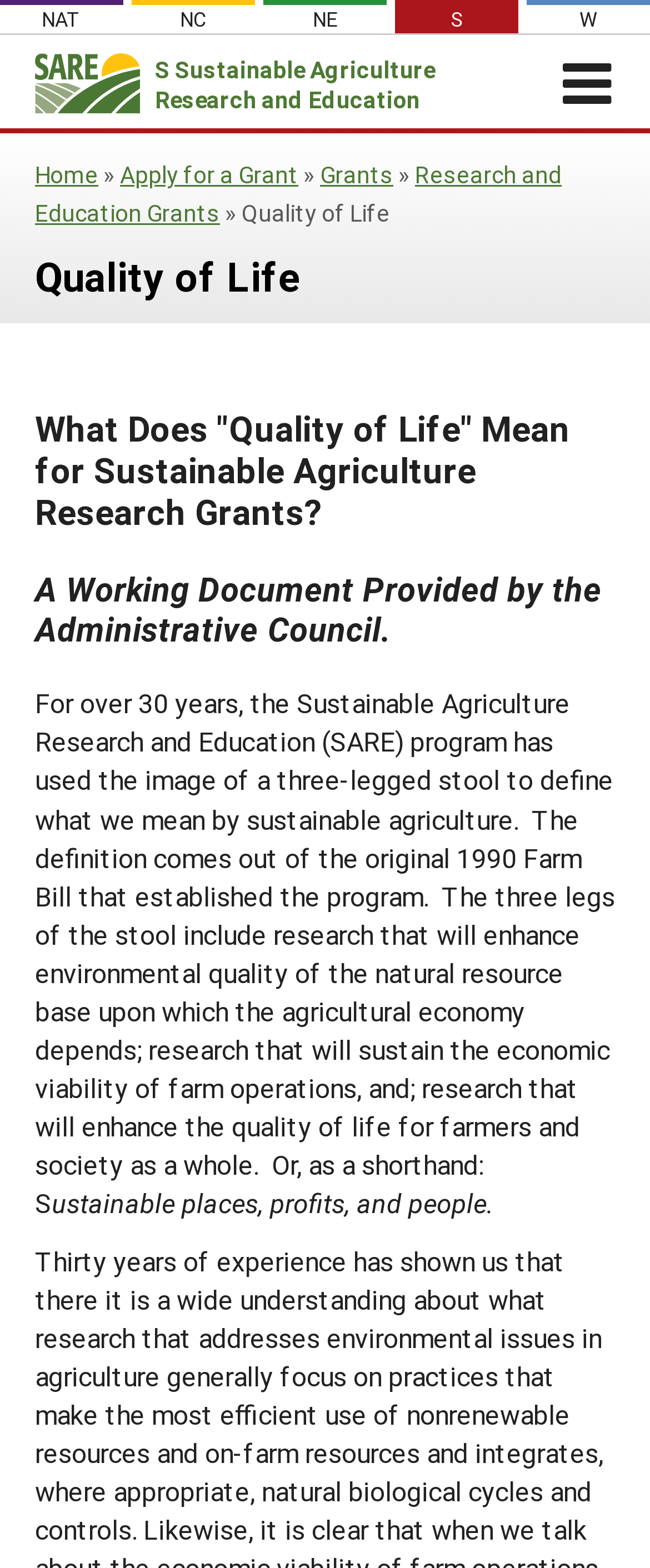Please answer the following question using a single word or phrase: 
How many regions are listed?

5